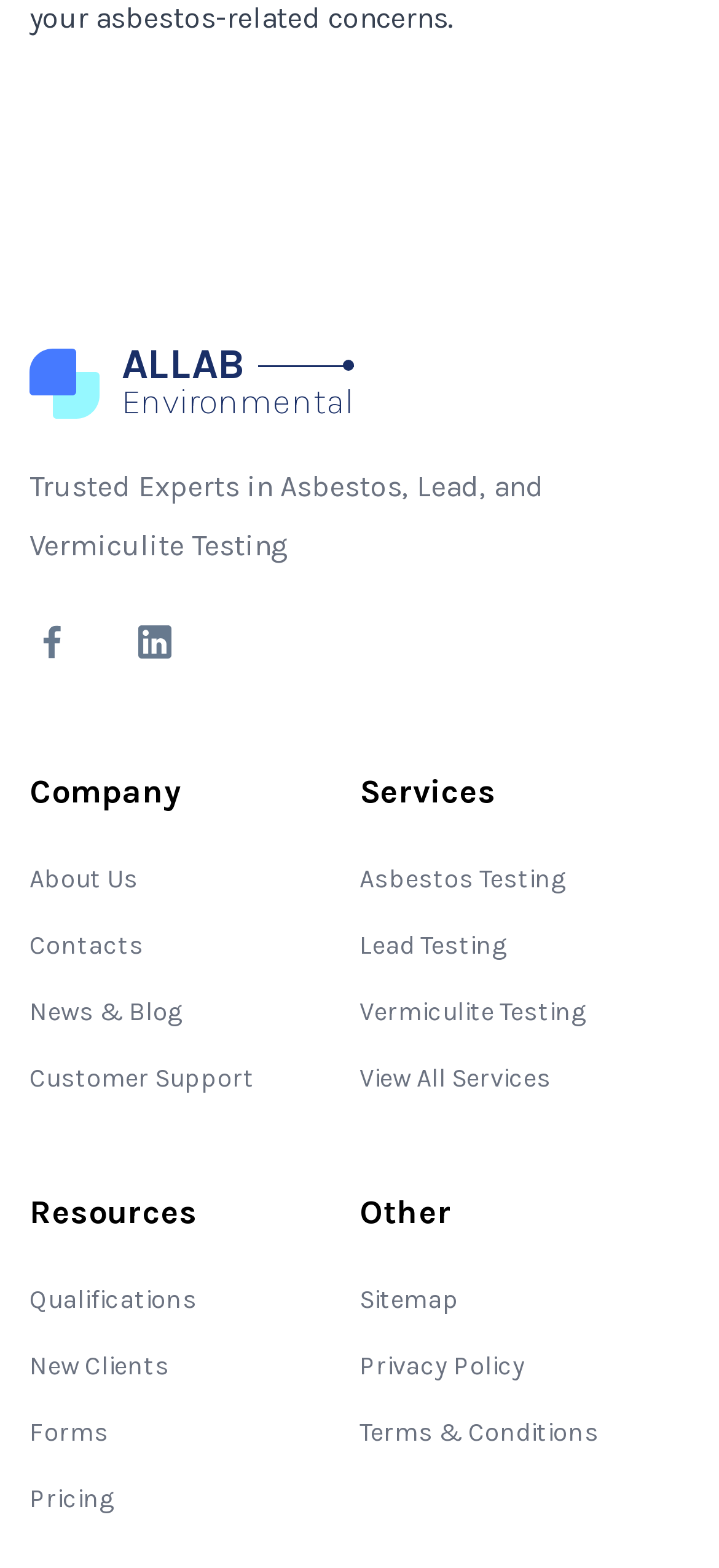Please provide the bounding box coordinates for the element that needs to be clicked to perform the following instruction: "Visit the Facebook page". The coordinates should be given as four float numbers between 0 and 1, i.e., [left, top, right, bottom].

None